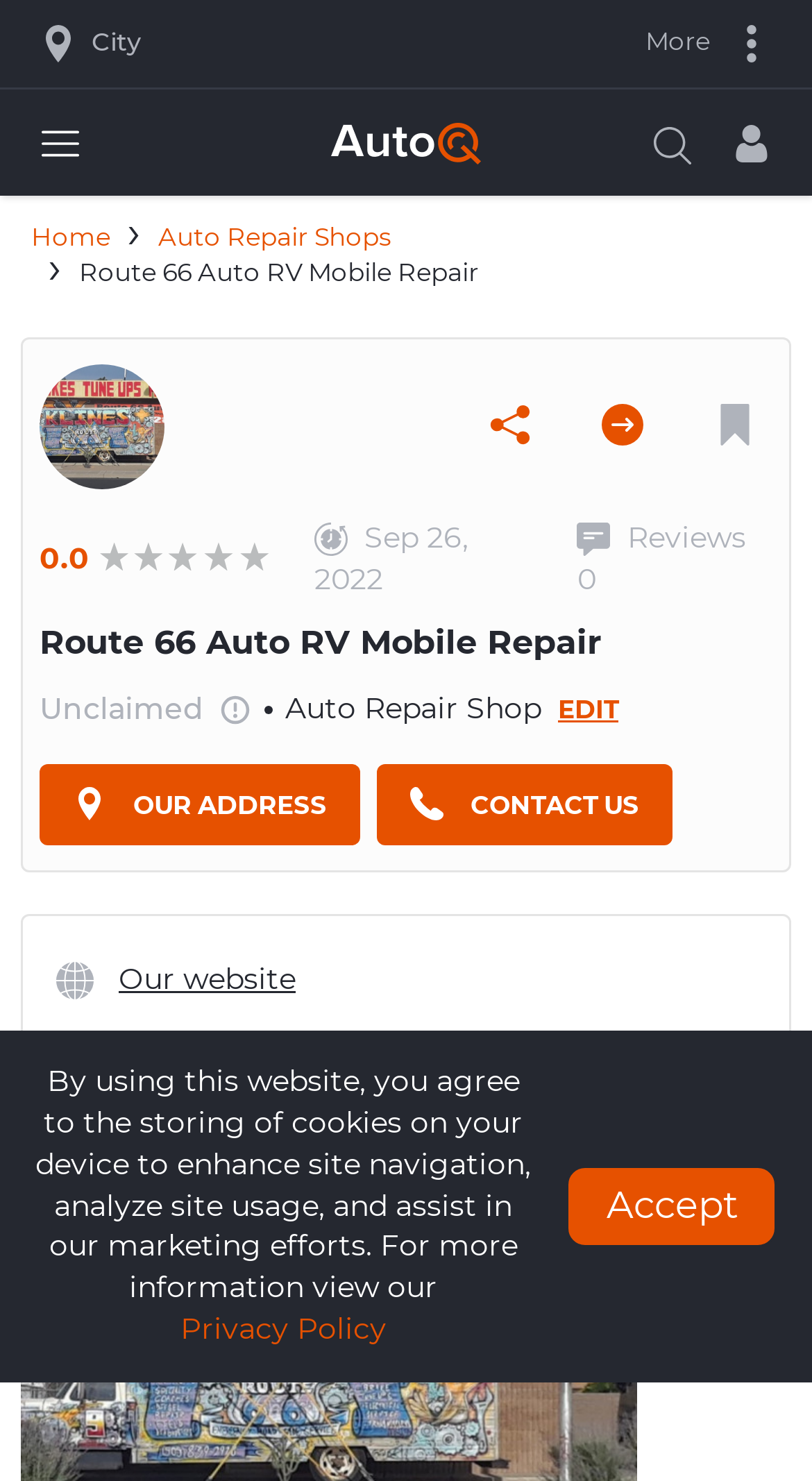Show the bounding box coordinates for the HTML element as described: "Facility".

[0.026, 0.786, 0.144, 0.807]